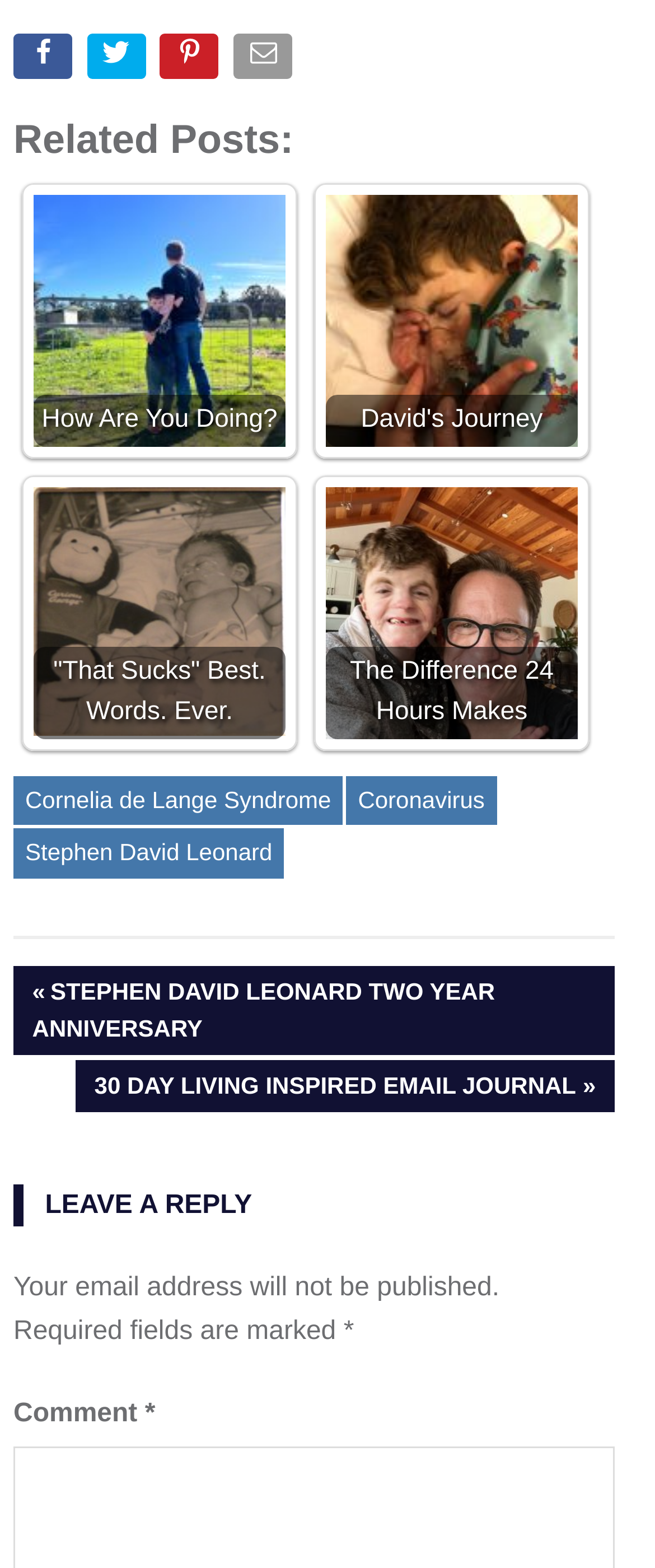Please identify the bounding box coordinates of the area I need to click to accomplish the following instruction: "Navigate to previous post".

[0.021, 0.616, 0.938, 0.673]